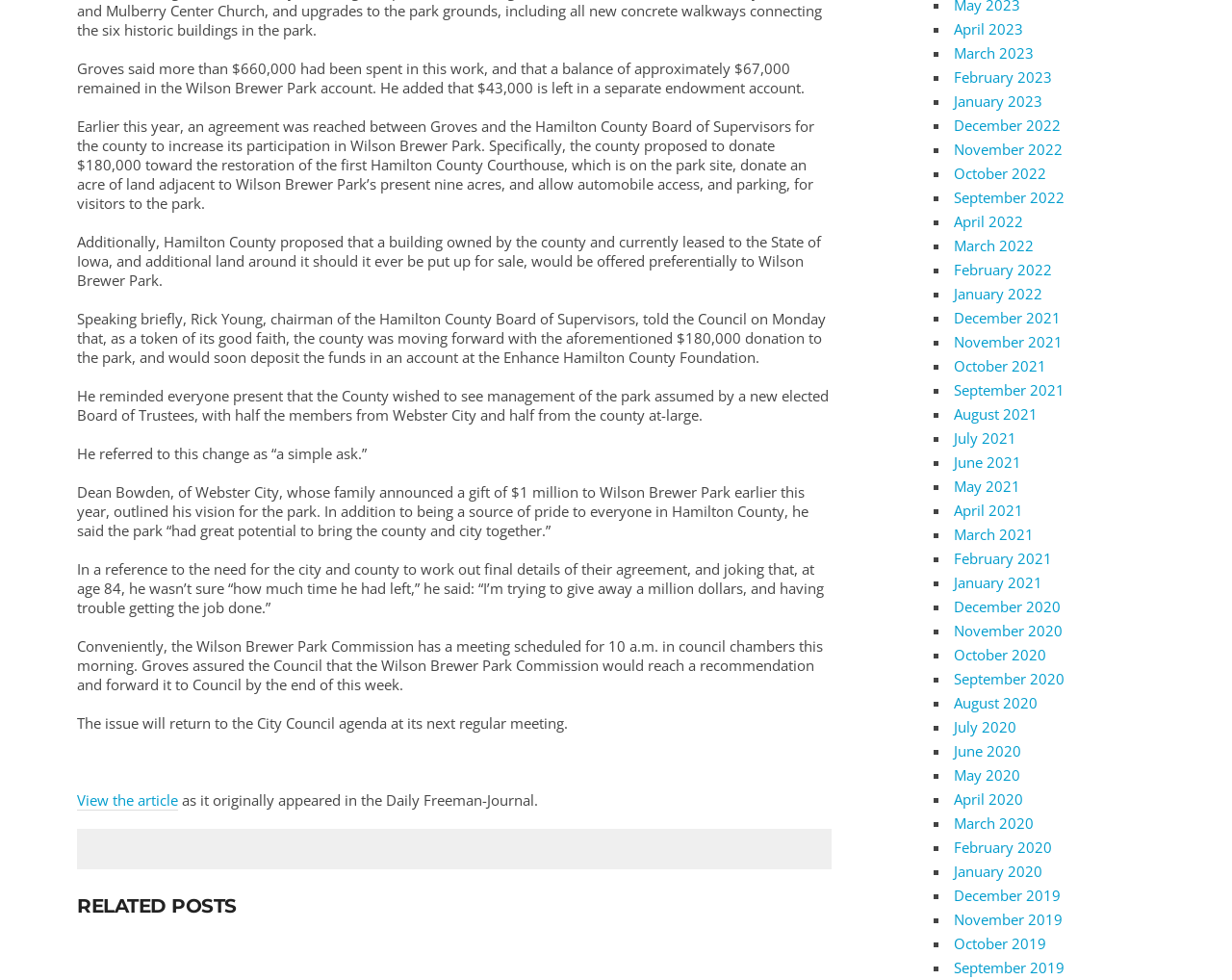How much money did Dean Bowden's family gift to Wilson Brewer Park?
Please use the visual content to give a single word or phrase answer.

$1 million